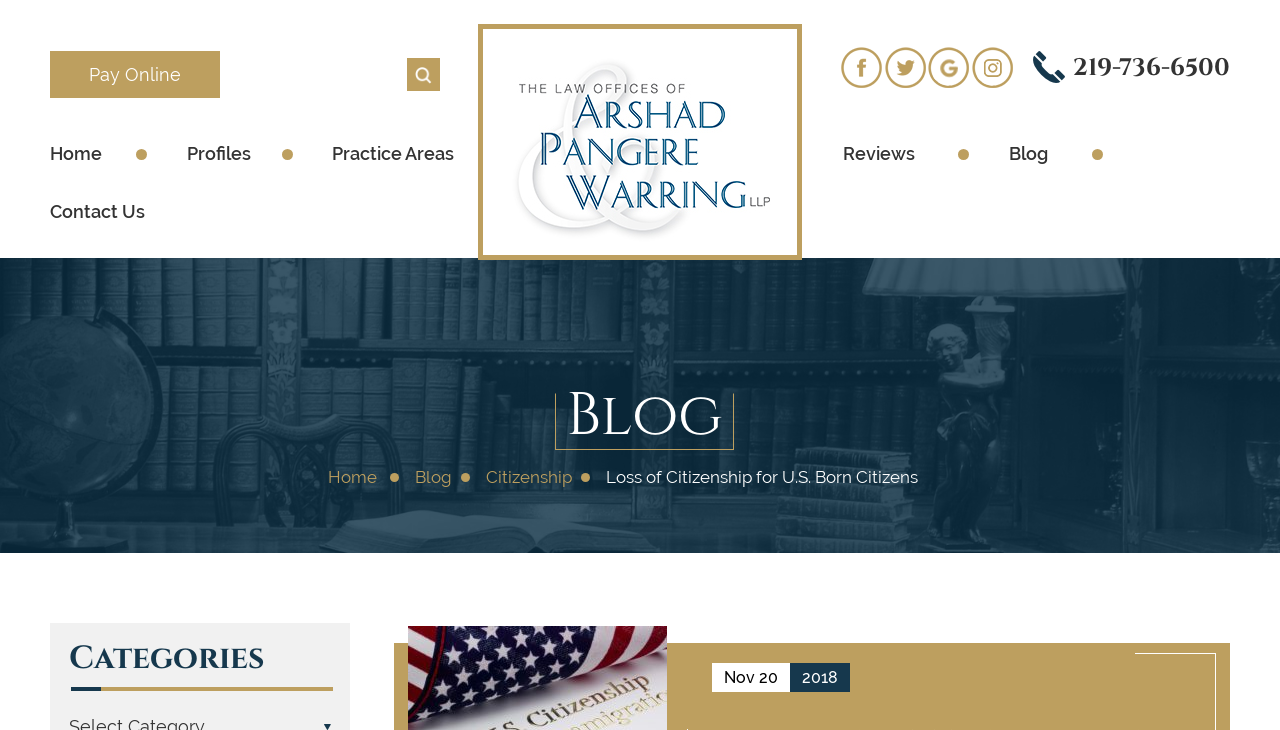What is the text on the top-left corner of the webpage?
Based on the screenshot, provide a one-word or short-phrase response.

Arshad Pangere Warring